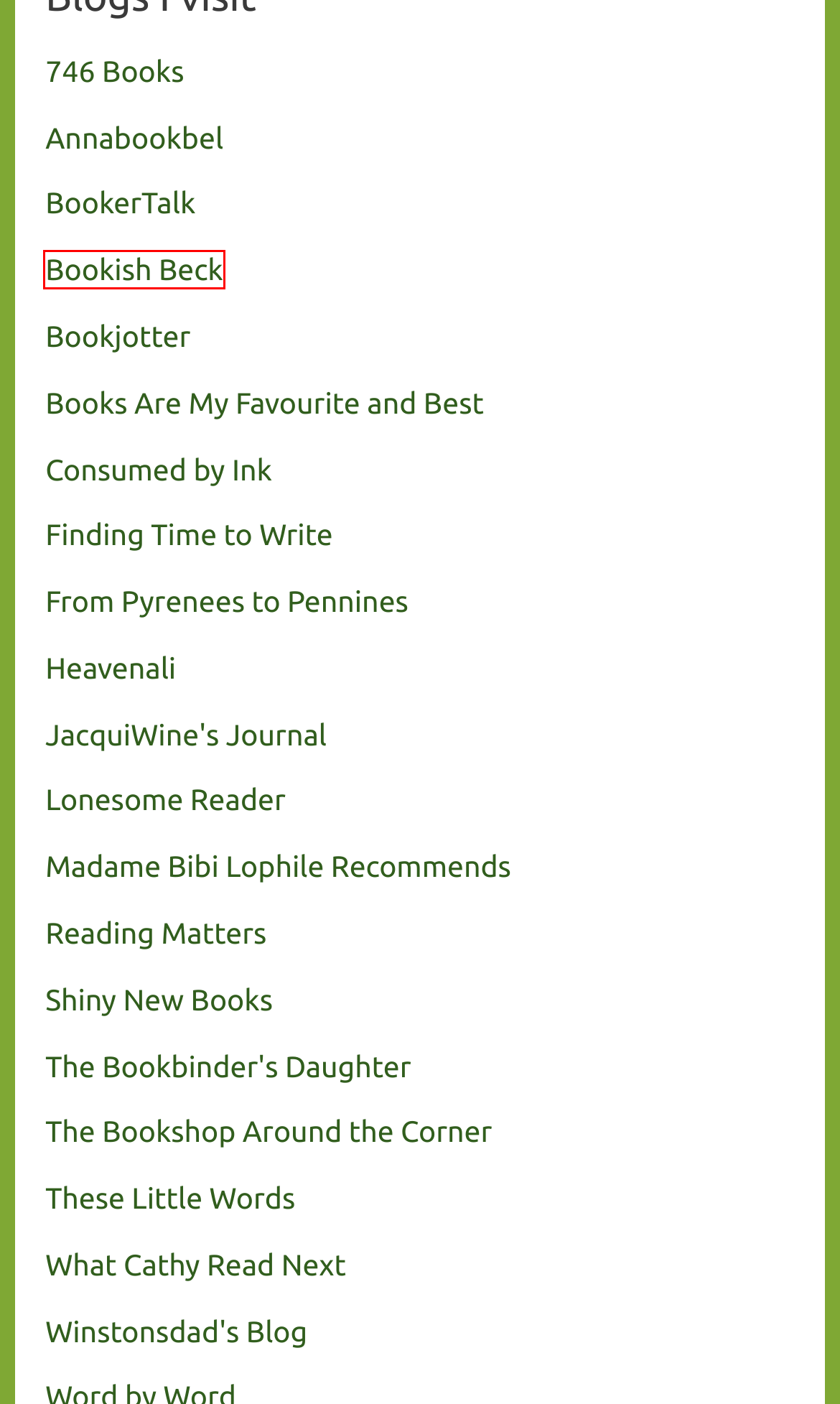You have a screenshot of a webpage with a red bounding box highlighting a UI element. Your task is to select the best webpage description that corresponds to the new webpage after clicking the element. Here are the descriptions:
A. Lonesome Reader
B. booksaremyfavouriteandbest
C. madame bibi lophile recommends | Reading: it's personal
D. Reading Matters – Book reviews of mainly modern & contemporary fiction
E. Bookish Beck | Read to live and live to read
F. These Little Words – literary hoohah
G. The Book Binder's Daughter | Book Review Blog
H. Book Jotter – Reviews, news, features and all things books for passionate readers

E